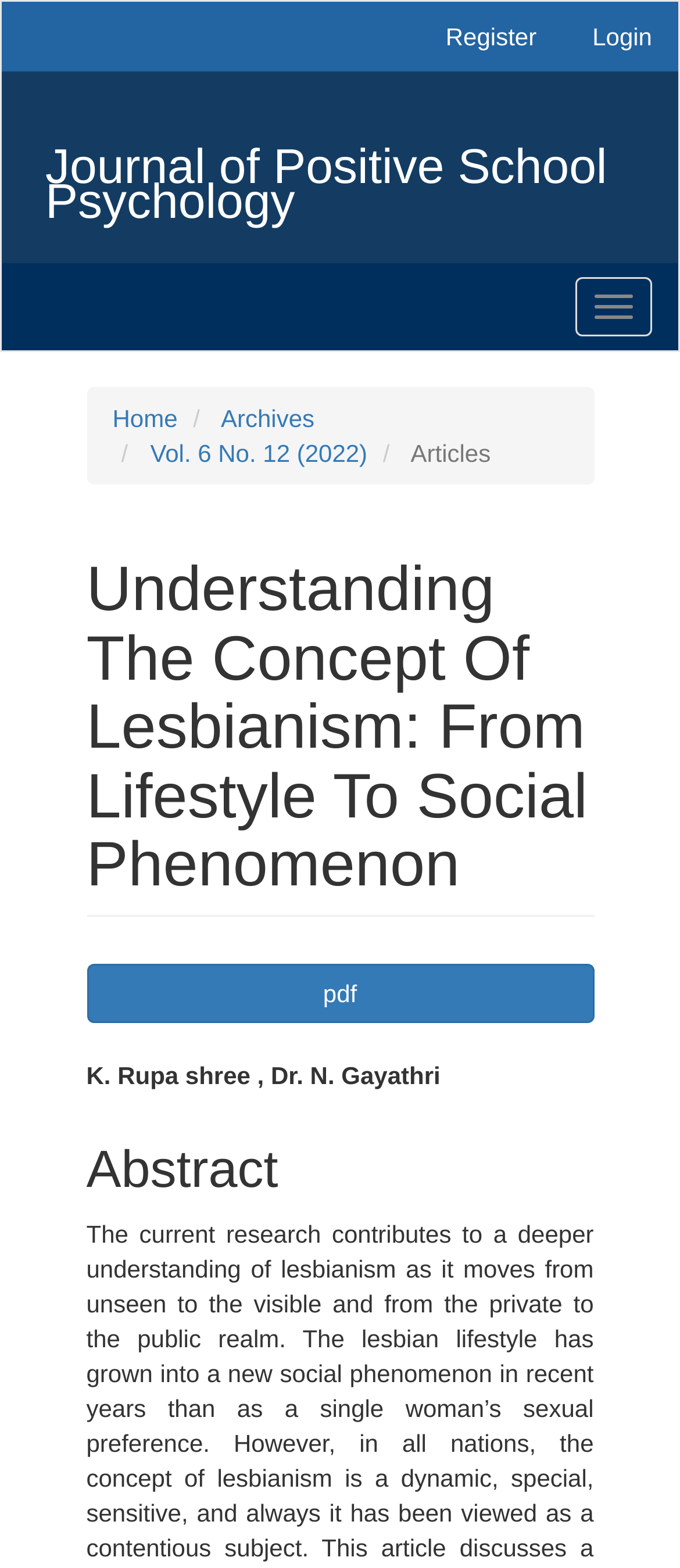What is the section title above the abstract?
Can you provide an in-depth and detailed response to the question?

I looked at the heading elements and found the section title 'Main Article Content' which is above the abstract section.